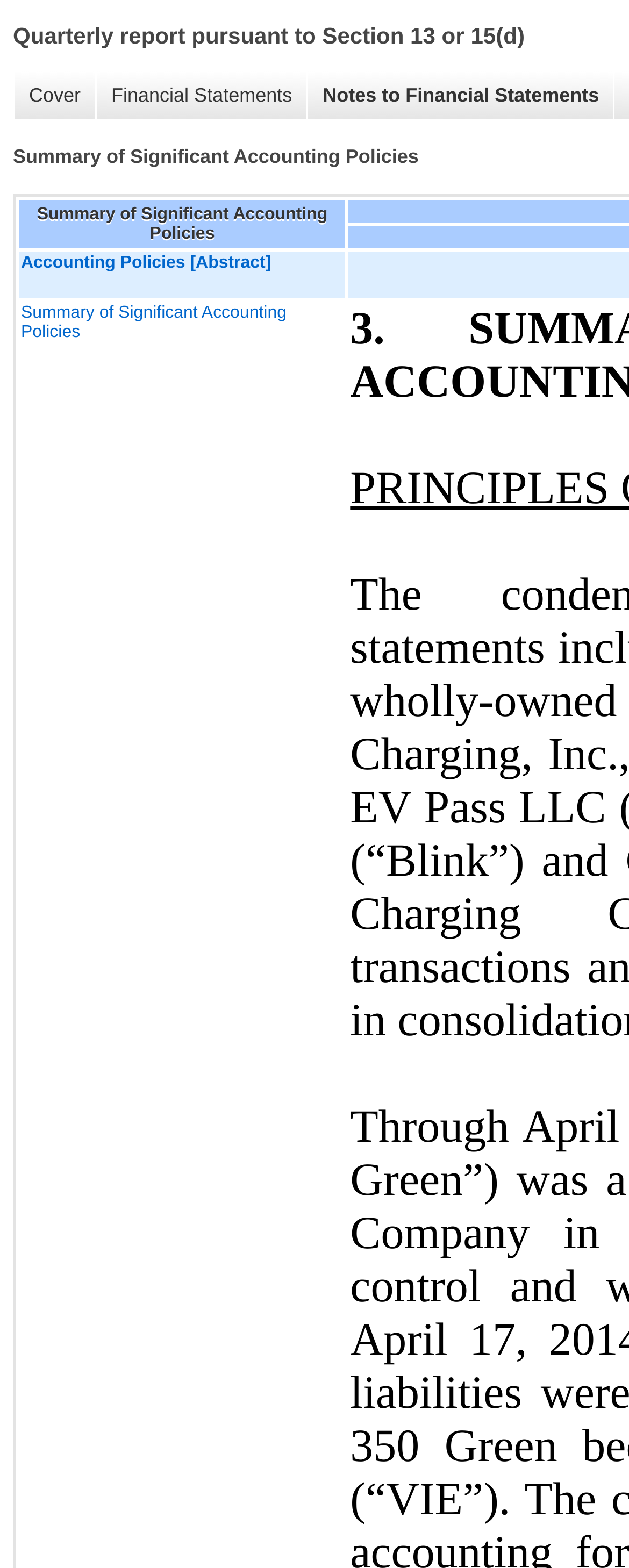What is the first column header?
Examine the image and give a concise answer in one word or a short phrase.

Summary of Significant Accounting Policies